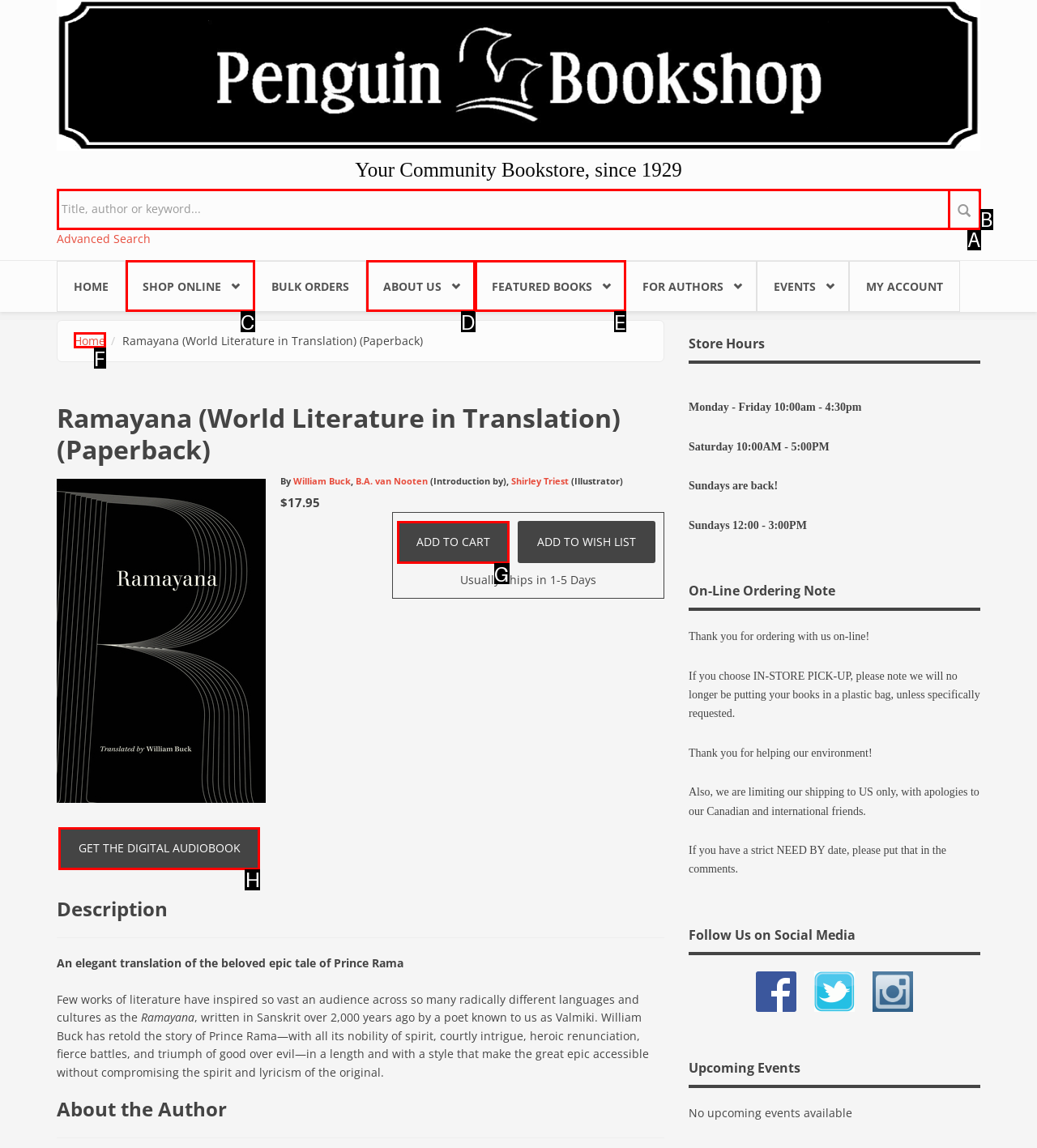To complete the task: Add book to cart, which option should I click? Answer with the appropriate letter from the provided choices.

G